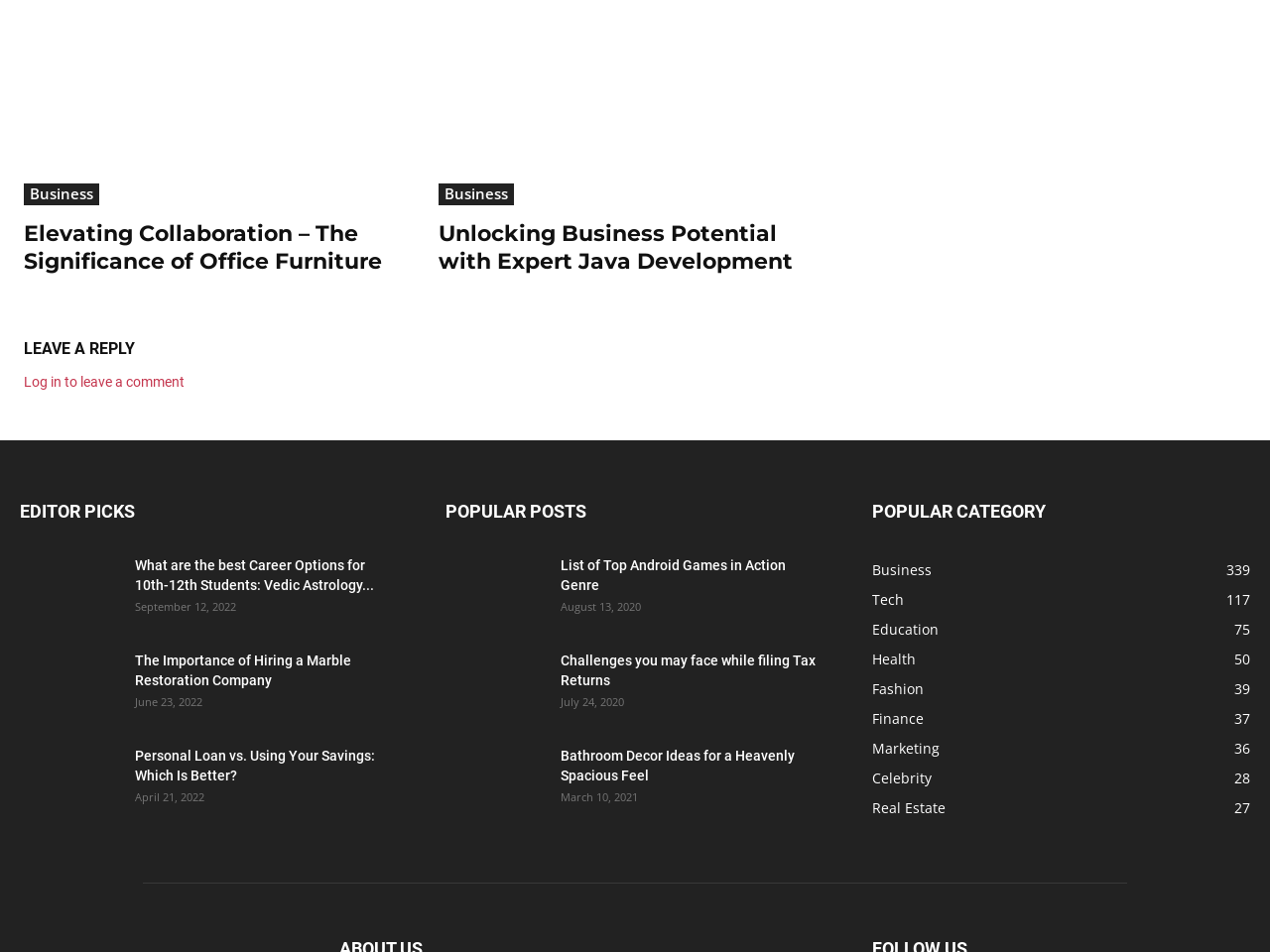Identify the bounding box coordinates of the specific part of the webpage to click to complete this instruction: "Click on the 'Career Options After 10th or 12th exam' link".

[0.016, 0.583, 0.094, 0.656]